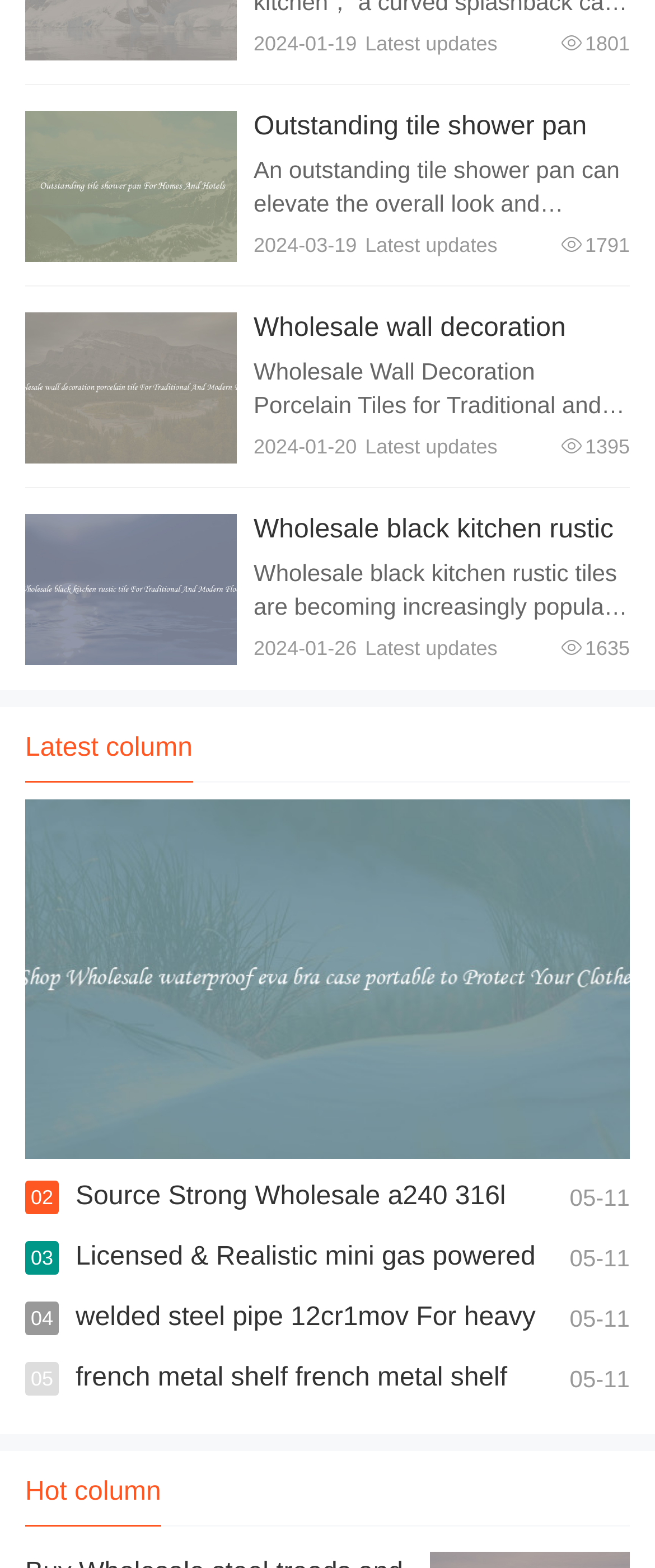Find the bounding box coordinates of the element you need to click on to perform this action: 'Learn about wholesale black kitchen rustic tiles'. The coordinates should be represented by four float values between 0 and 1, in the format [left, top, right, bottom].

[0.387, 0.328, 0.946, 0.389]